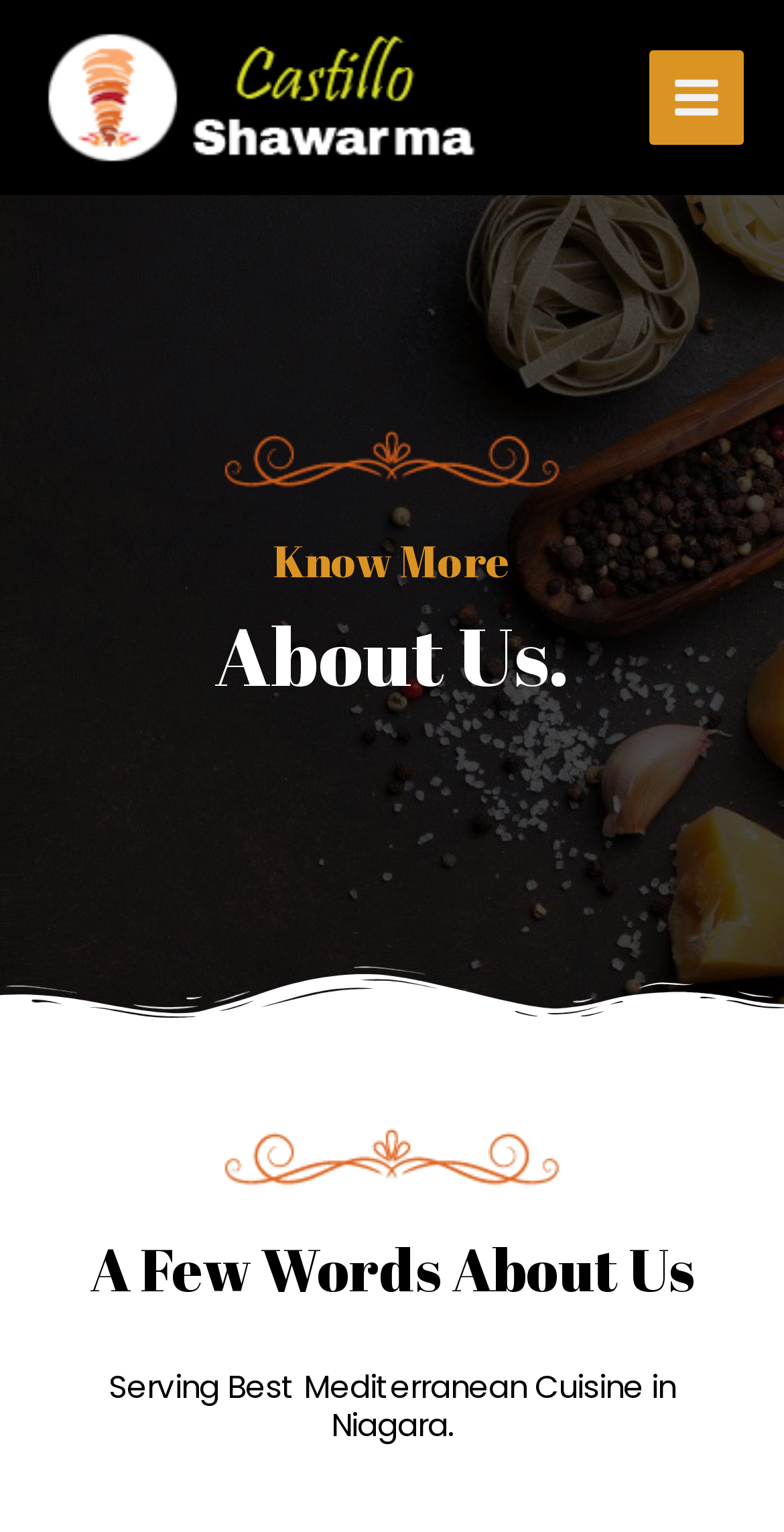Use a single word or phrase to answer the question: 
What is the location of the restaurant?

Niagara